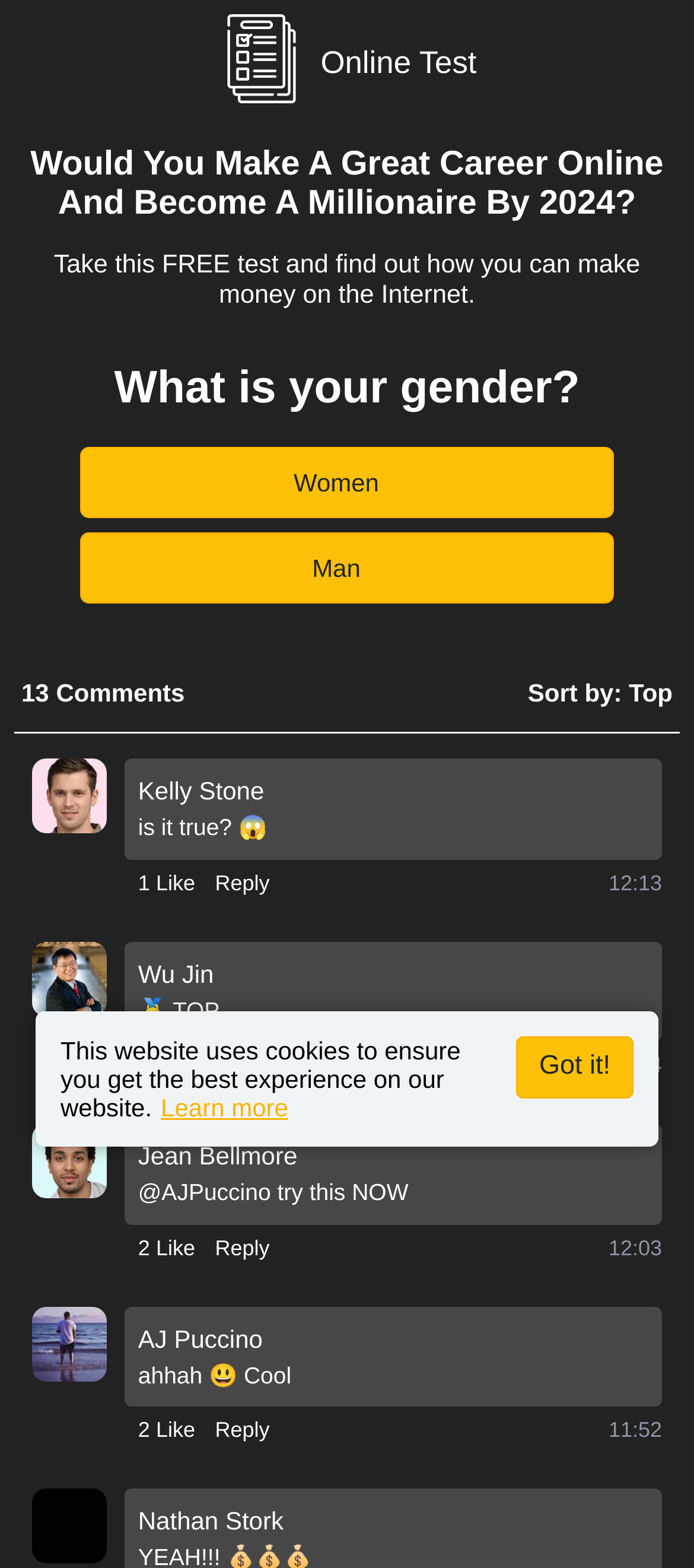What is the topic of the discussion in the comments section?
Answer the question based on the image using a single word or a brief phrase.

Making money online